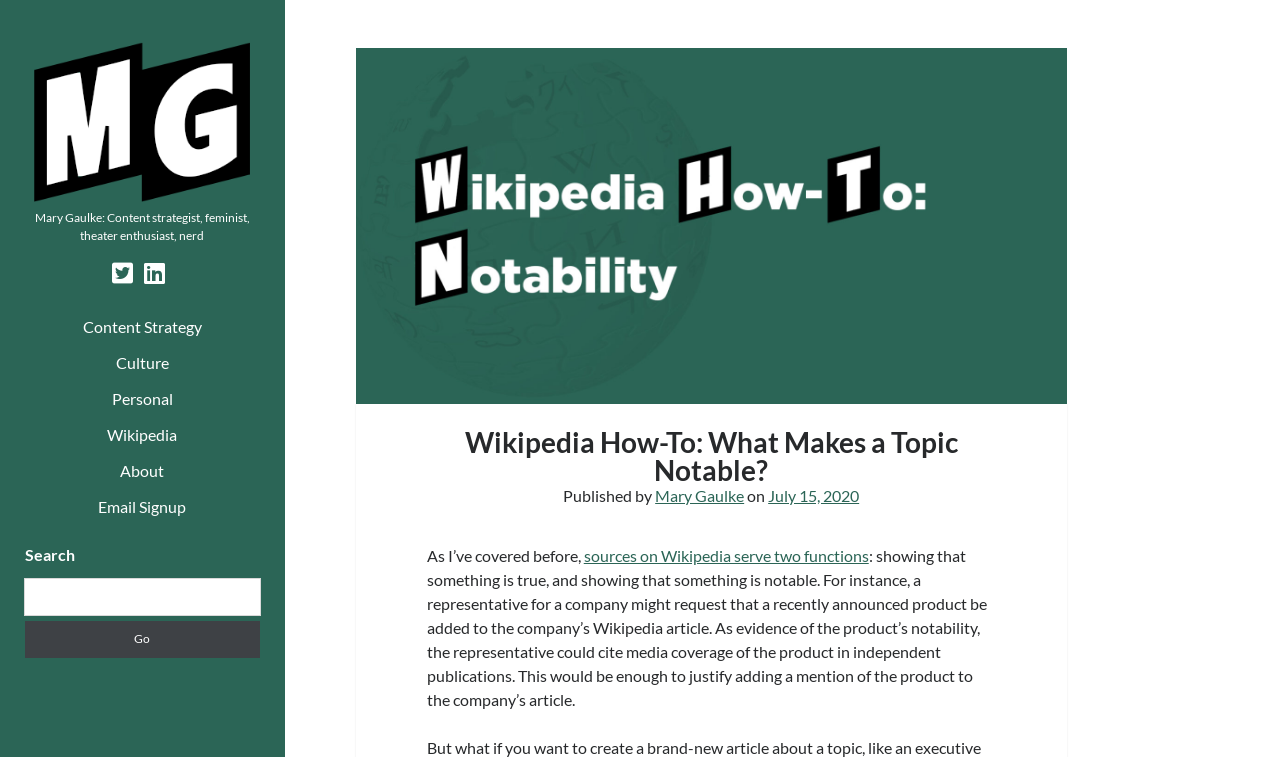Please identify the coordinates of the bounding box for the clickable region that will accomplish this instruction: "Search for a topic".

[0.019, 0.764, 0.203, 0.869]